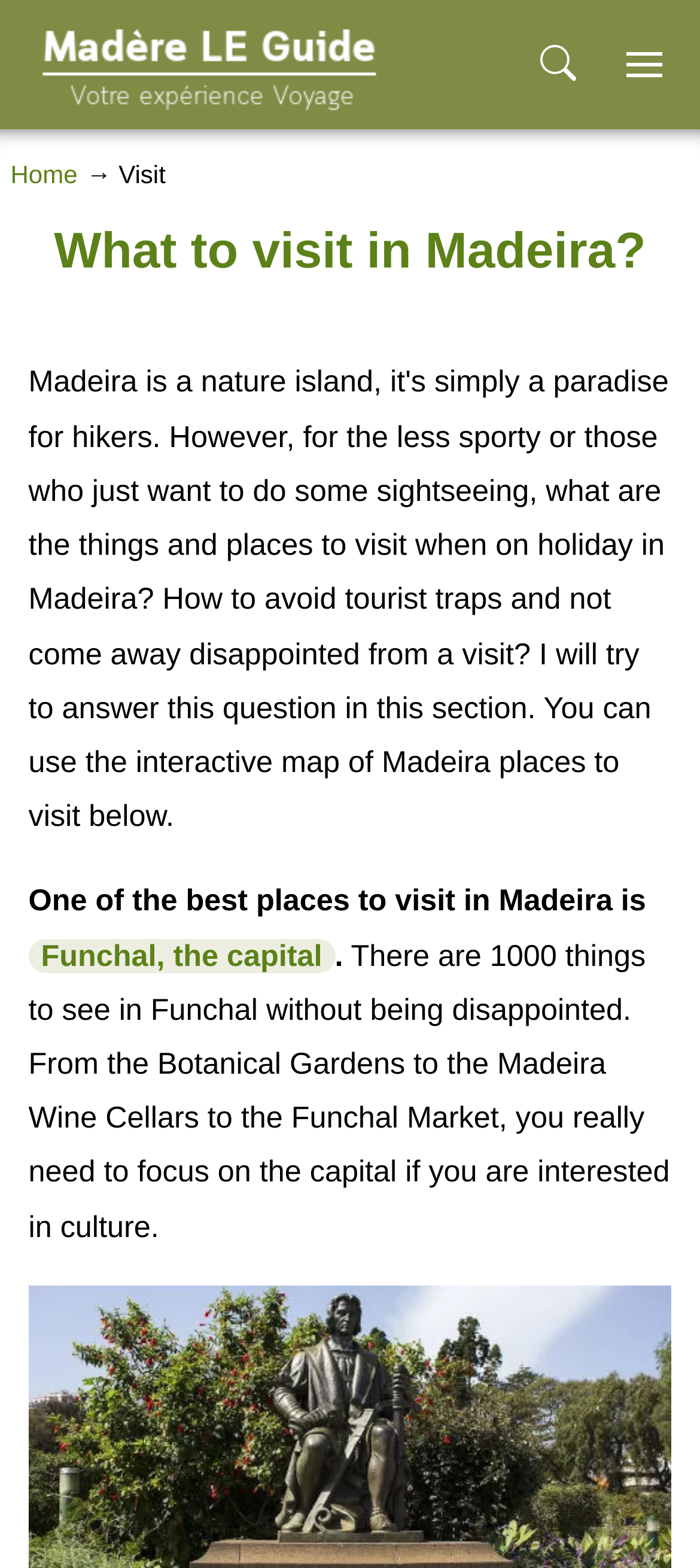Answer the question with a single word or phrase: 
What is the relation between Funchal and culture?

Funchal is interested in culture